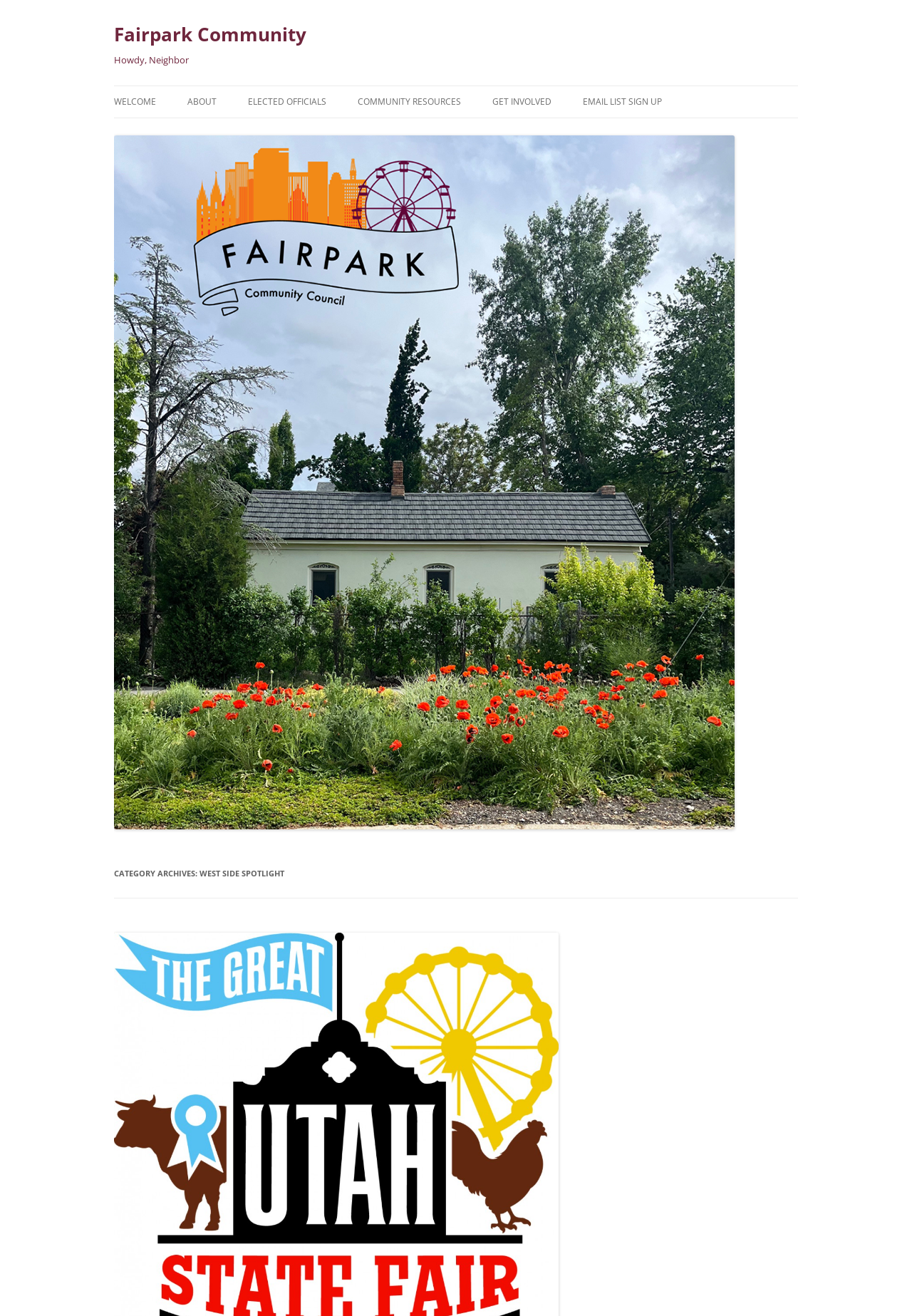Identify the bounding box coordinates for the element you need to click to achieve the following task: "View the 'MONTHLY MEETING AGENDAS & MINUTES' page". The coordinates must be four float values ranging from 0 to 1, formatted as [left, top, right, bottom].

[0.362, 0.156, 0.518, 0.191]